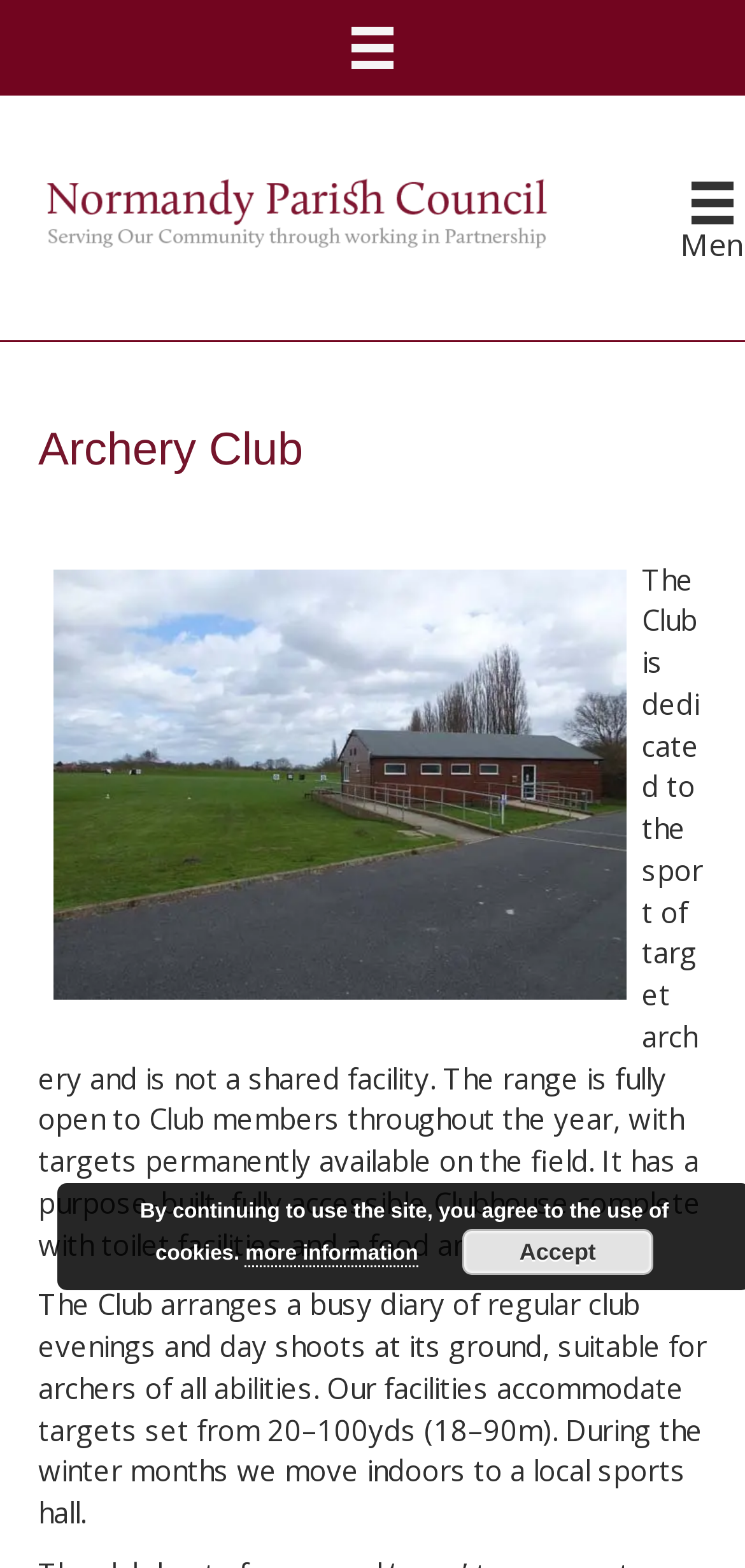Find the bounding box coordinates for the HTML element described in this sentence: "more information". Provide the coordinates as four float numbers between 0 and 1, in the format [left, top, right, bottom].

[0.329, 0.792, 0.561, 0.808]